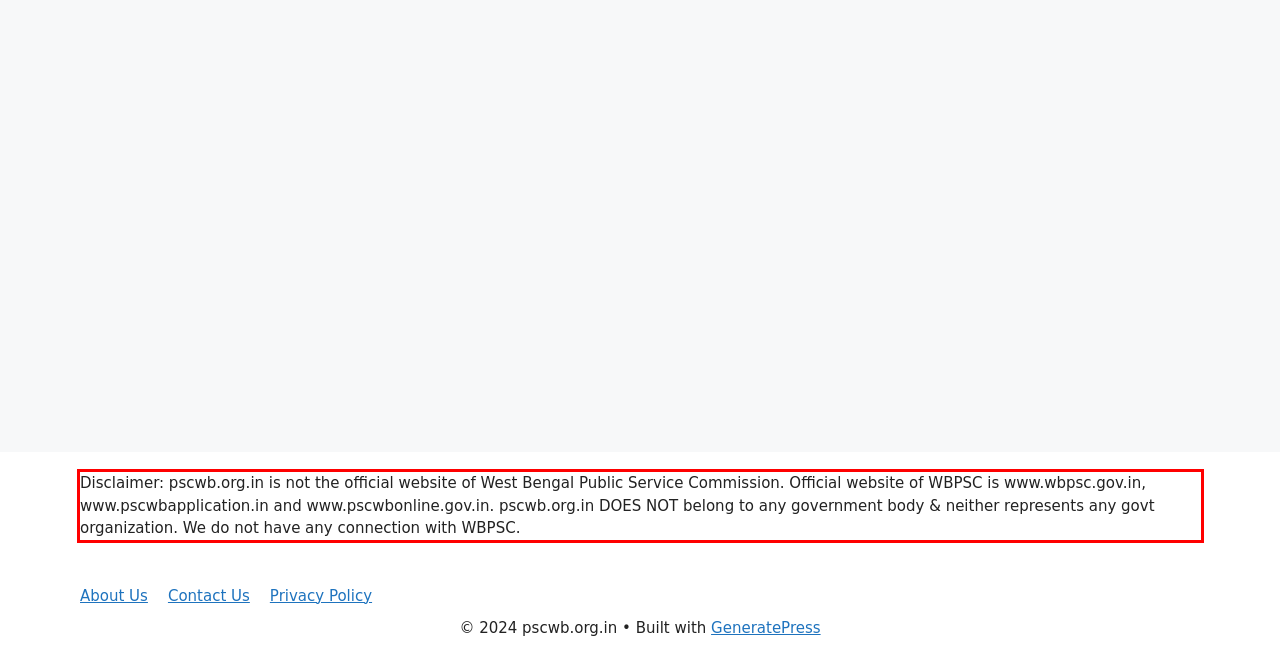Given a screenshot of a webpage, locate the red bounding box and extract the text it encloses.

Disclaimer: pscwb.org.in is not the official website of West Bengal Public Service Commission. Official website of WBPSC is www.wbpsc.gov.in, www.pscwbapplication.in and www.pscwbonline.gov.in. pscwb.org.in DOES NOT belong to any government body & neither represents any govt organization. We do not have any connection with WBPSC.